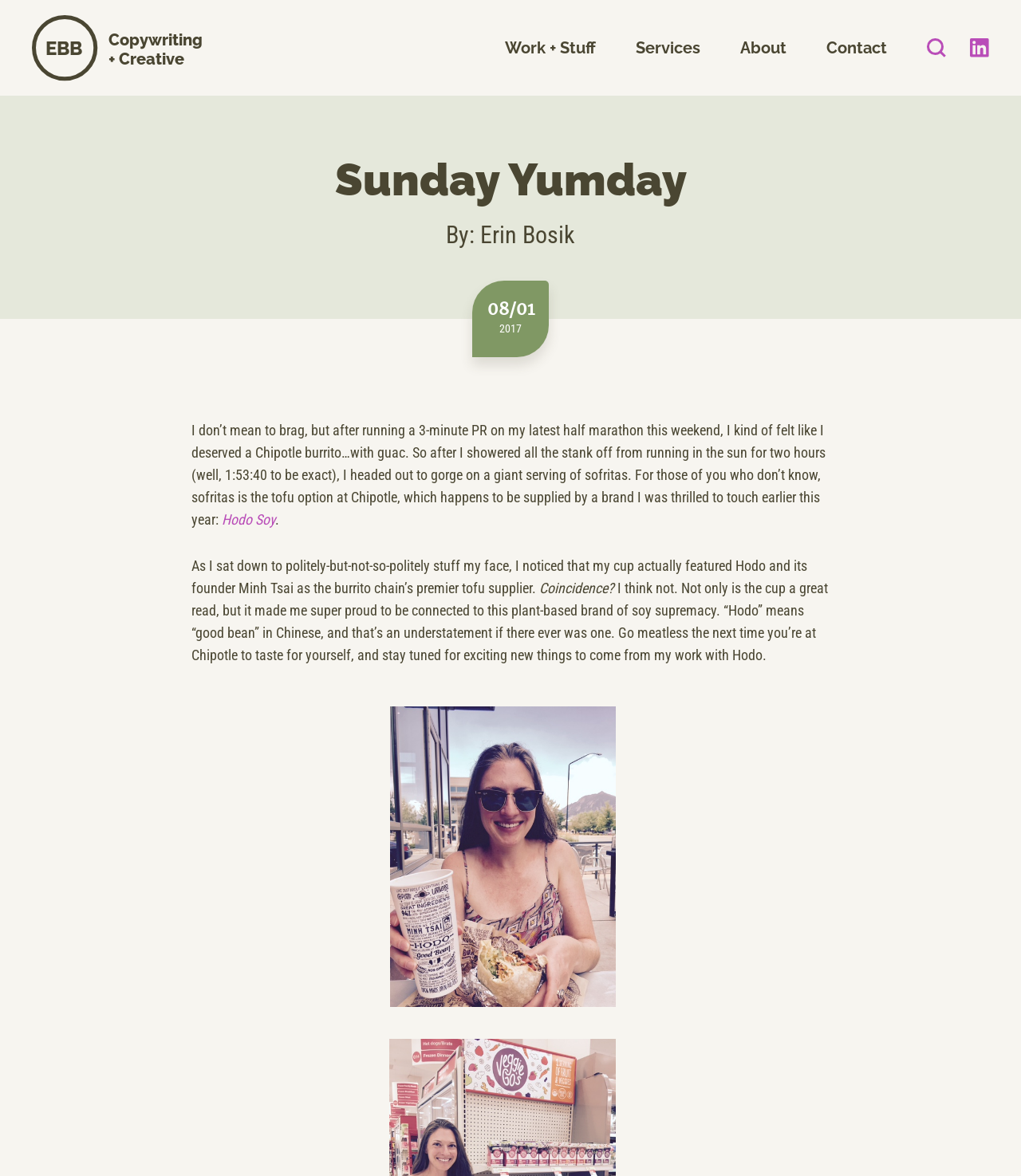Write an elaborate caption that captures the essence of the webpage.

The webpage is a personal blog titled "Sunday Yumday" by Erin Bosik, with a focus on the author's personal life and experiences. At the top left corner, there is a logo with the text "Copywriting + Creative" and "EBB" written in a smaller font. Below the logo, there are four navigation links: "Work + Stuff", "Services", "About", and "Contact", aligned horizontally across the top of the page.

To the right of the navigation links, there is a small image, followed by a search bar with a placeholder text "What are you looking for?" and a "Search" button. Below the search bar, there is a heading "Sunday Yumday" in a larger font, with the author's name "Erin Bosik" written in a smaller font below it.

The main content of the page is a blog post, which starts with a date "08/01 2017" written in a smaller font. The post is a personal anecdote about the author's experience running a half marathon and subsequently eating at Chipotle. The text is written in a casual and conversational tone, with several paragraphs describing the author's experience.

Throughout the post, there are several links, including one to "Hodo Soy", a brand that supplies tofu to Chipotle. The post also mentions the author's connection to the brand and their work with them. At the bottom of the post, there is a call-to-action to try Hodo Soy's products at Chipotle.

The overall layout of the page is clean and easy to navigate, with a clear hierarchy of elements and a focus on the main content of the blog post.